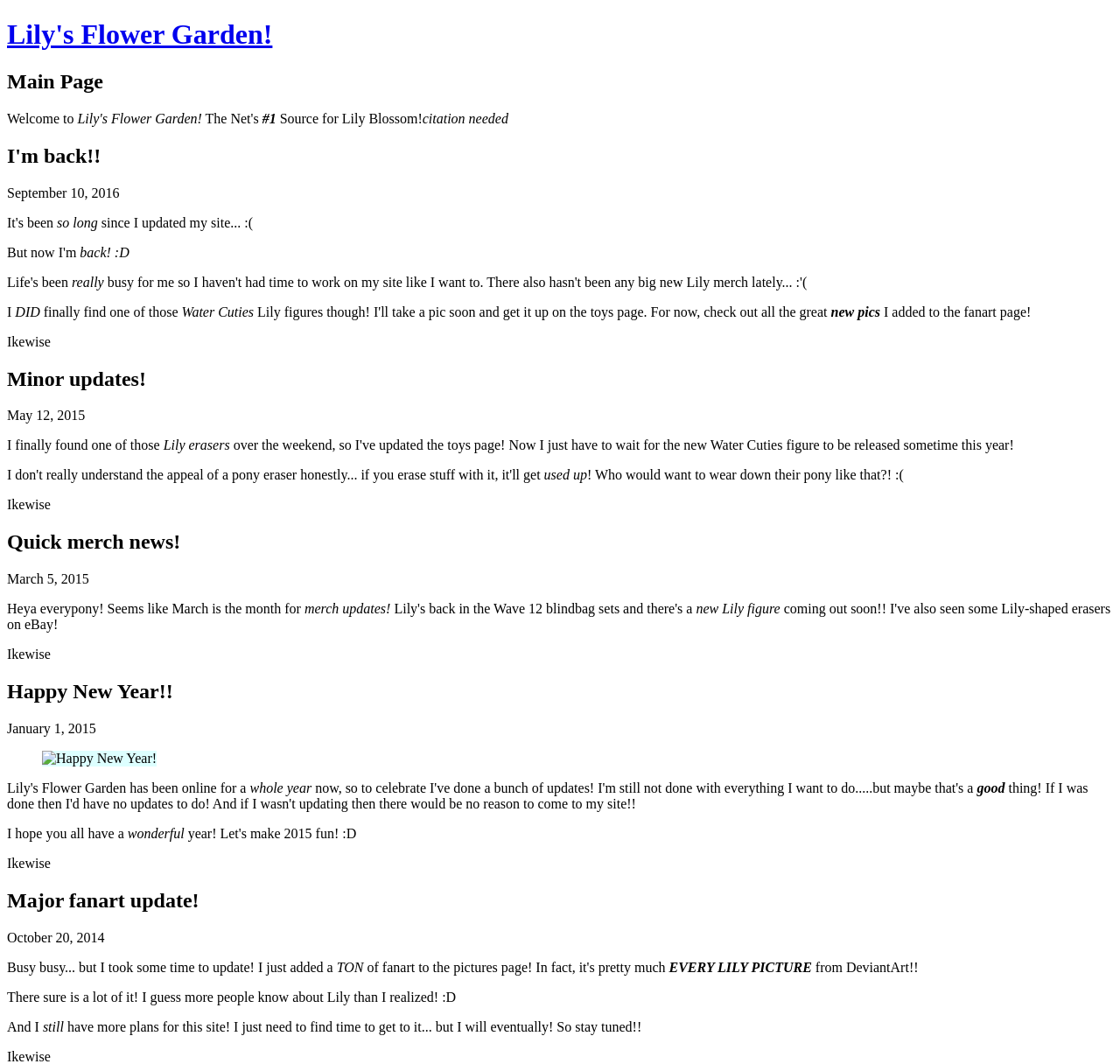What is the occasion mentioned in the fourth article?
Provide a well-explained and detailed answer to the question.

The occasion mentioned in the fourth article can be found in the heading element with the text 'Happy New Year!!', which is located at the top of the fourth article element.